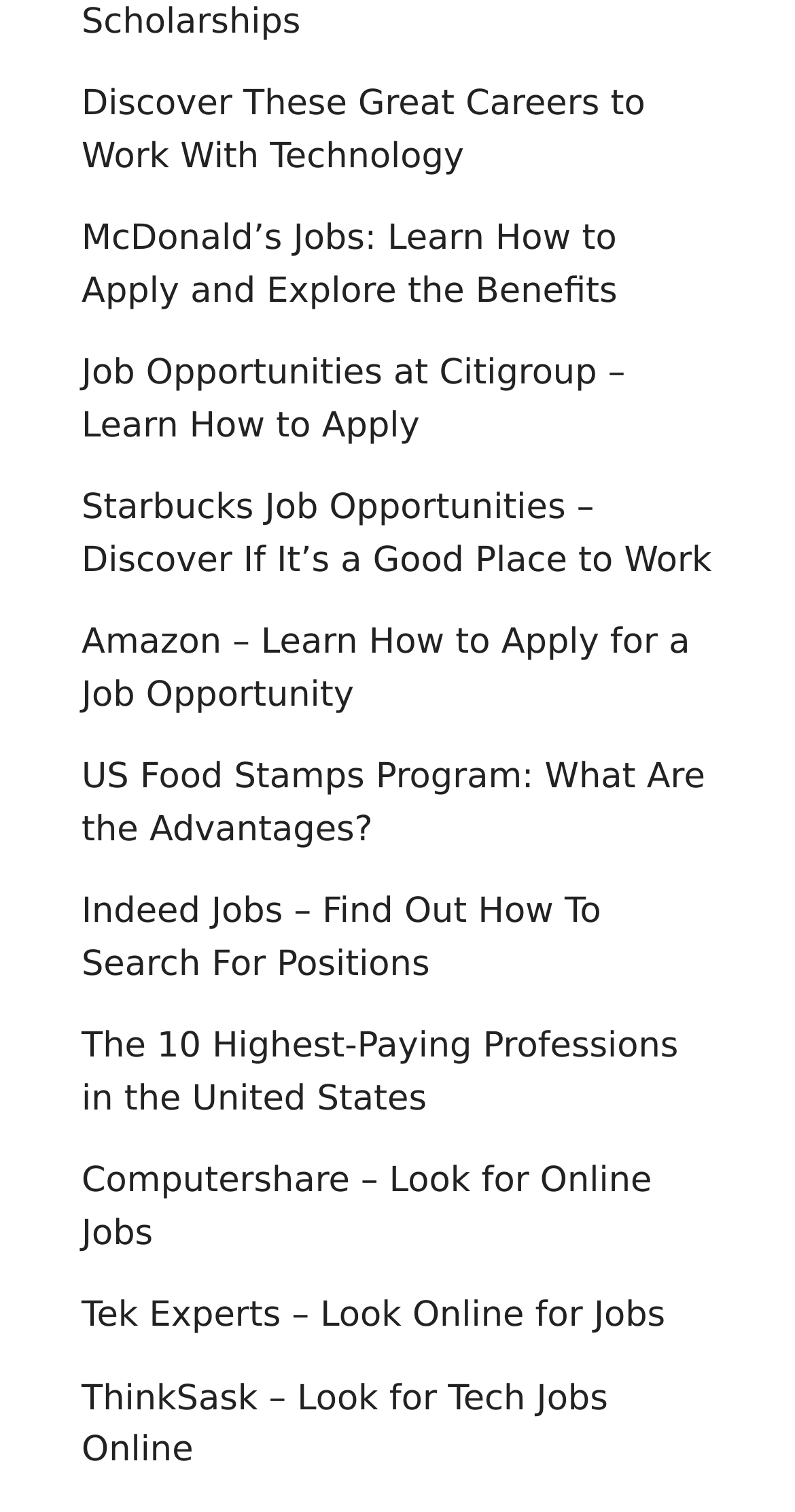Use a single word or phrase to answer the question: What is the purpose of the link 'US Food Stamps Program: What Are the Advantages?'?

To provide information